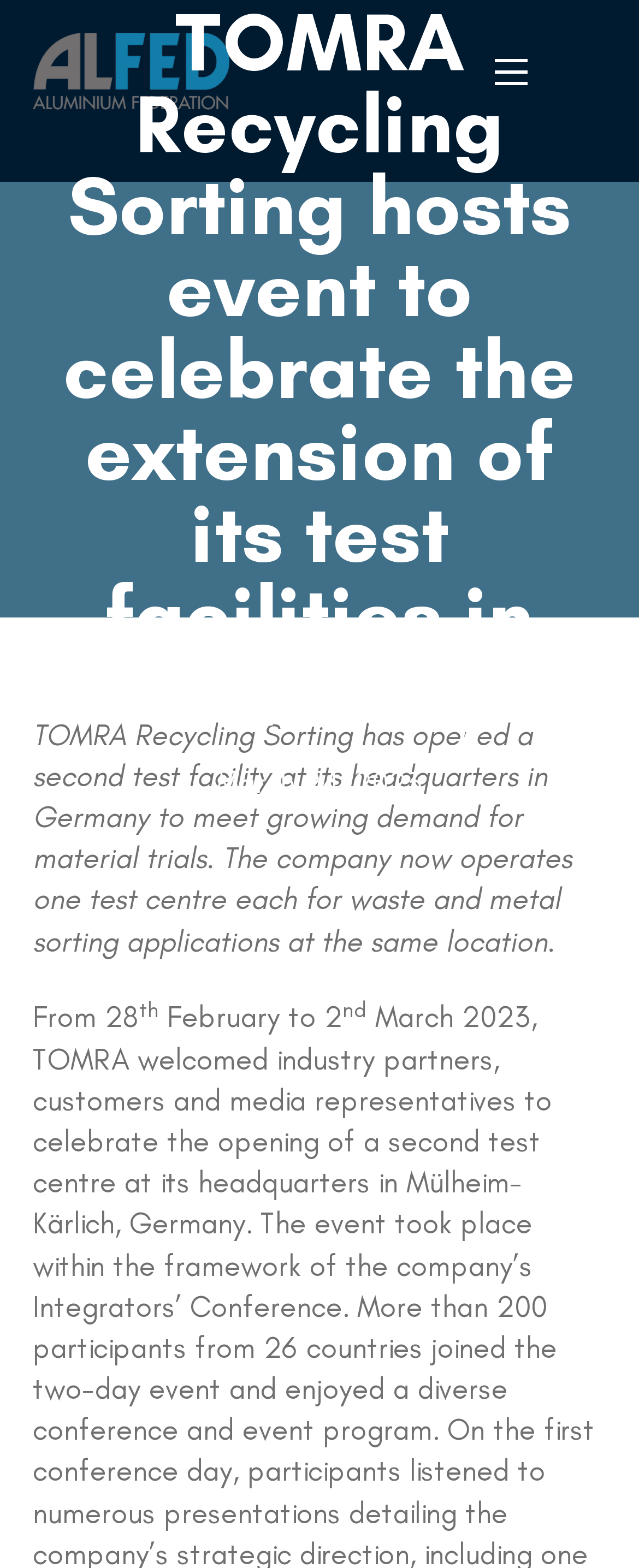Give an extensive and precise description of the webpage.

The webpage is about TOMRA Recycling Sorting, a company that has opened a second test facility at its headquarters in Germany. At the top left of the page, there is a link to "Alfed" accompanied by an image with the same name. Below this, there is a heading that announces the company's event to celebrate the extension of its test facilities in Germany. 

To the top right, a mobile menu button is located. On the main content area, there is a date "March 24, 2023" positioned roughly in the middle of the page. Below the date, a paragraph of text explains that the company has opened a second test facility to meet growing demand for material trials, and now operates one test centre each for waste and metal sorting applications at the same location.

Further down, there is a sentence that mentions a date range, "From 28 February to 2 nd", with the "nd" in superscript. Overall, the page appears to be a news article or press release about the company's expansion of its test facilities.